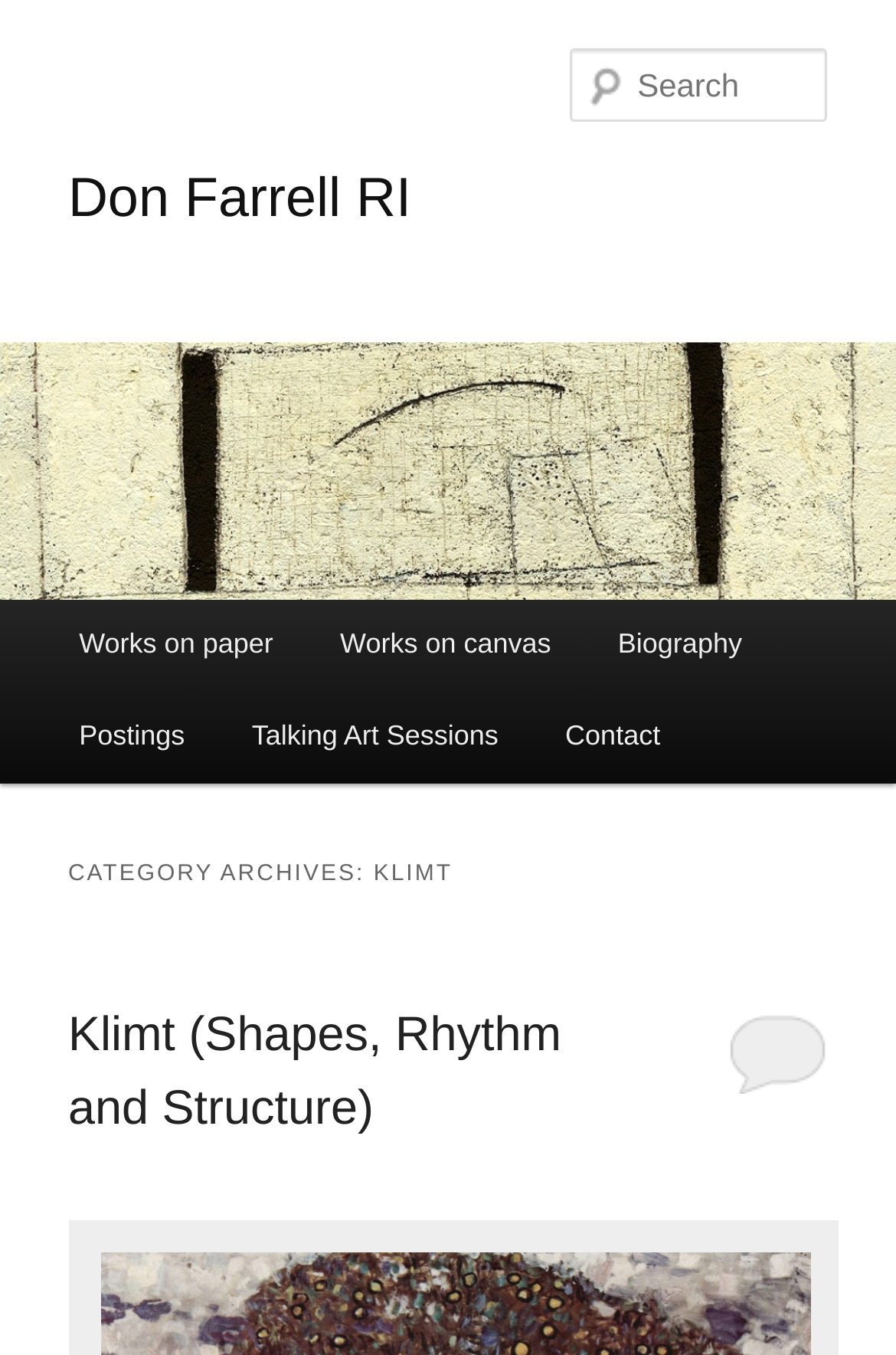Offer an extensive depiction of the webpage and its key elements.

The webpage is about Don Farrell RI, an artist inspired by Klimt. At the top, there is a heading with the artist's name, "Don Farrell RI", which is also a link. Below it, there is an image with the same name, taking up the full width of the page. 

On the top right, there is a search box labeled "Search". 

The main menu is located below the image, with links to "Skip to primary content" and "Skip to secondary content". 

The main content area is divided into two sections. The first section has three links: "Works on paper", "Works on canvas", and "Biography", arranged horizontally. The second section has four links: "Postings", "Talking Art Sessions", "Contact", and another link with no text, arranged horizontally. 

Below the main content area, there is a header section with a heading "CATEGORY ARCHIVES: KLIMT". Inside this section, there is another heading "Klimt (Shapes, Rhythm and Structure)" with a link to the same title. There is also a link with no text on the right side of this section.